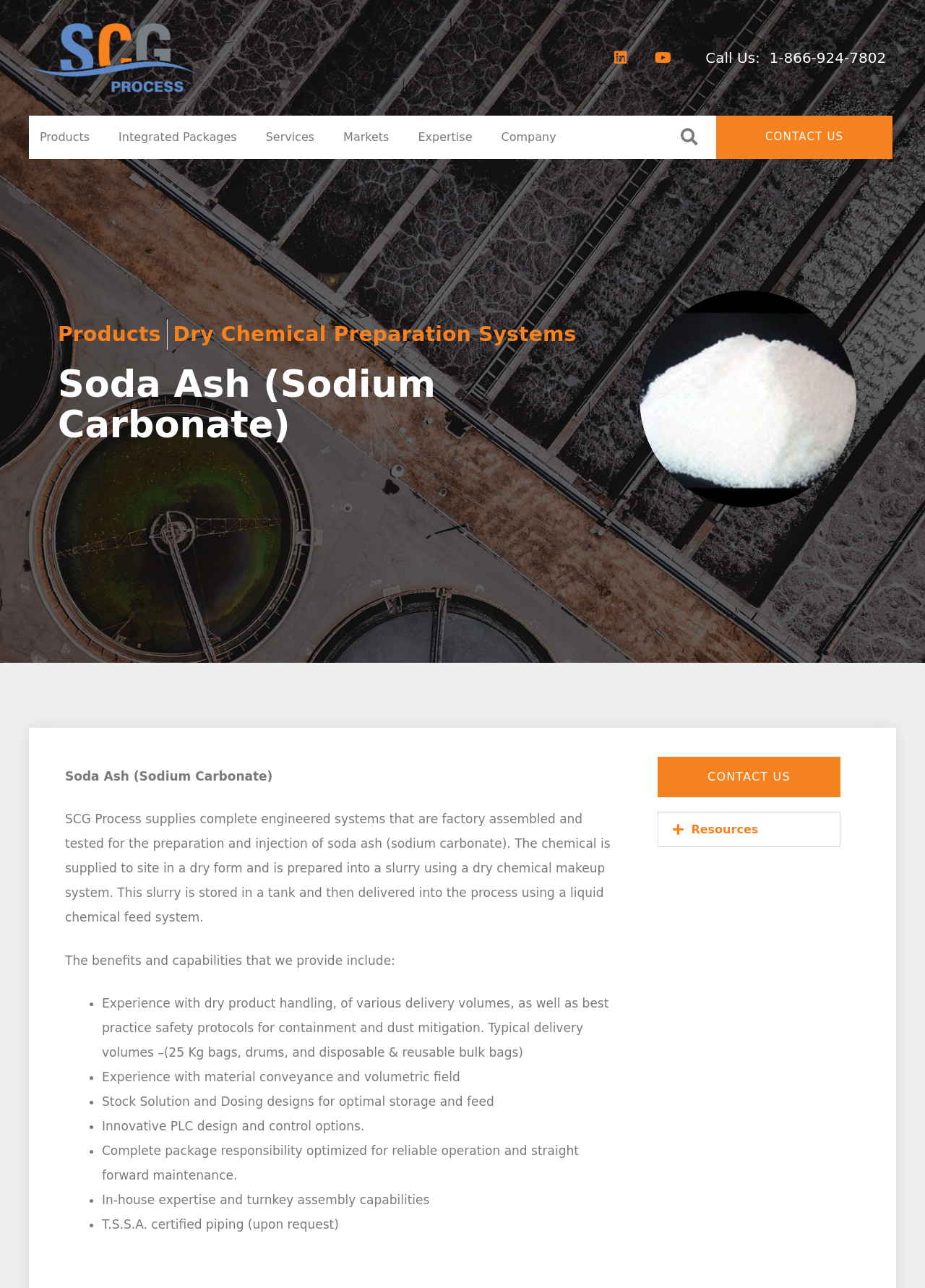Please find the bounding box coordinates for the clickable element needed to perform this instruction: "Search for something".

[0.705, 0.097, 0.759, 0.116]